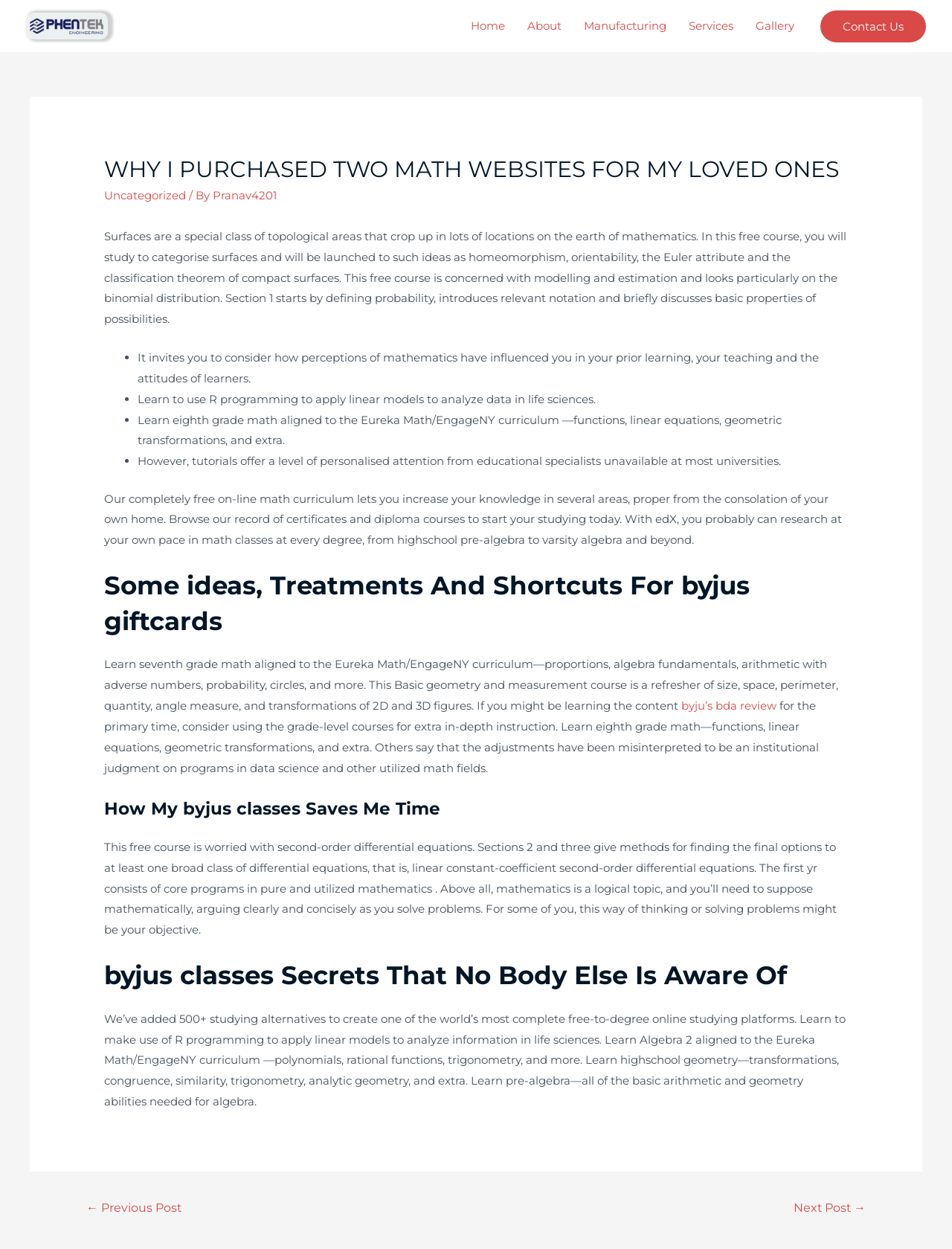What is the programming language mentioned?
Please provide a full and detailed response to the question.

The webpage mentions that one can learn to use R programming to apply linear models to analyze data in life sciences, indicating that R is a programming language used in data analysis and statistics.